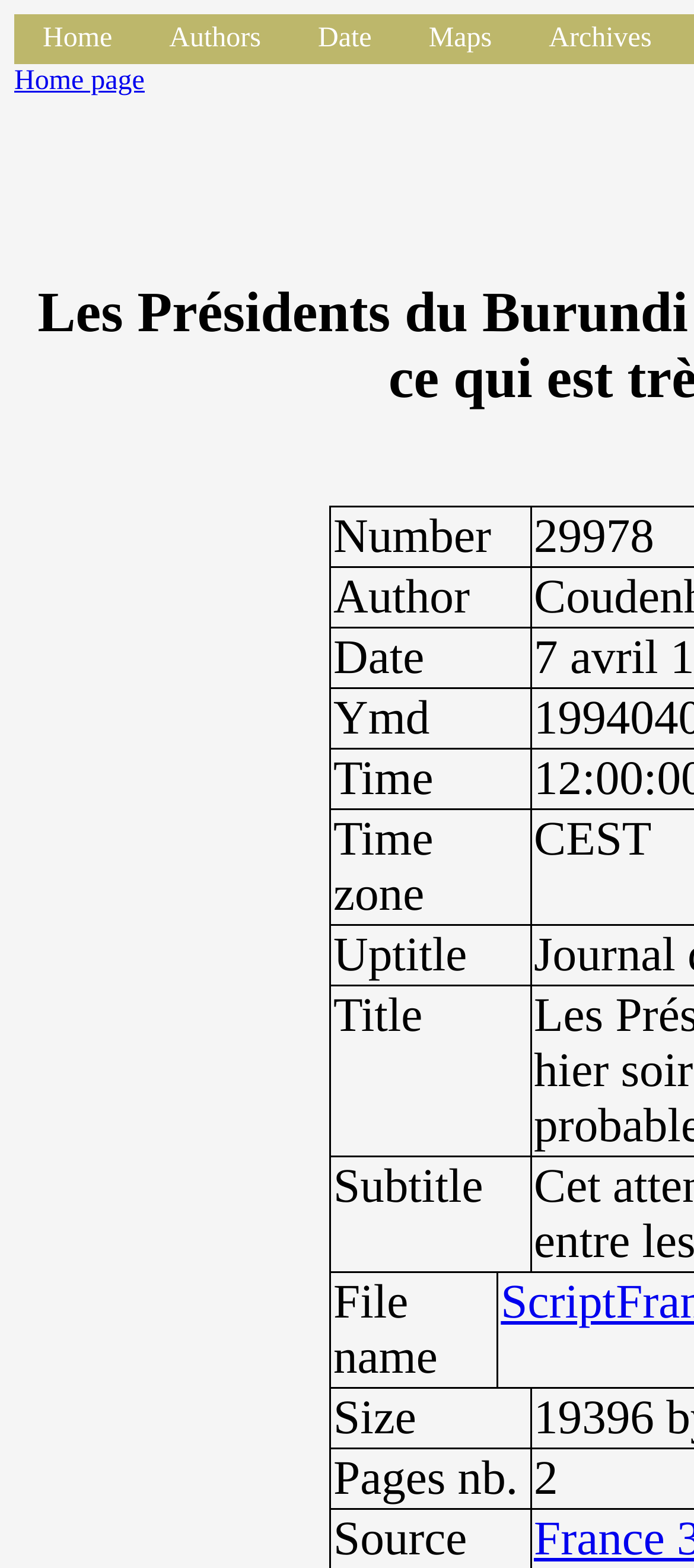Find the bounding box coordinates for the element described here: "Home page".

[0.021, 0.042, 0.208, 0.061]